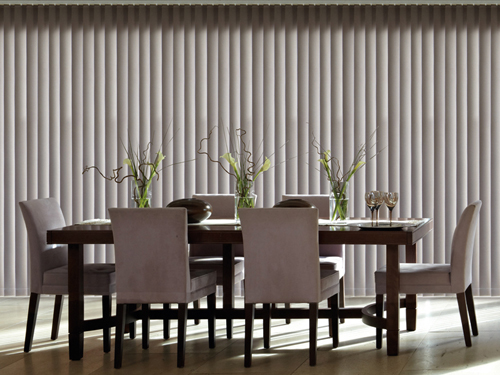Give a complete and detailed account of the image.

The image showcases a beautifully designed dining room featuring modern vertical blinds that elegantly cover a wide window. The vertical blinds, in a soft, neutral tone, create a sophisticated atmosphere while allowing light to diffuse softly into the space. Below the blinds, a stylish wooden dining table is set with tasteful decor, including vases containing fresh flowers and glassware, enhancing the room's inviting ambiance. Surrounding the table are plush, upholstered chairs in light grey, complementing the overall design. This setting exemplifies how vertical blinds can enhance the aesthetic of larger windows, providing both functionality and style, perfect for contemporary dining areas.